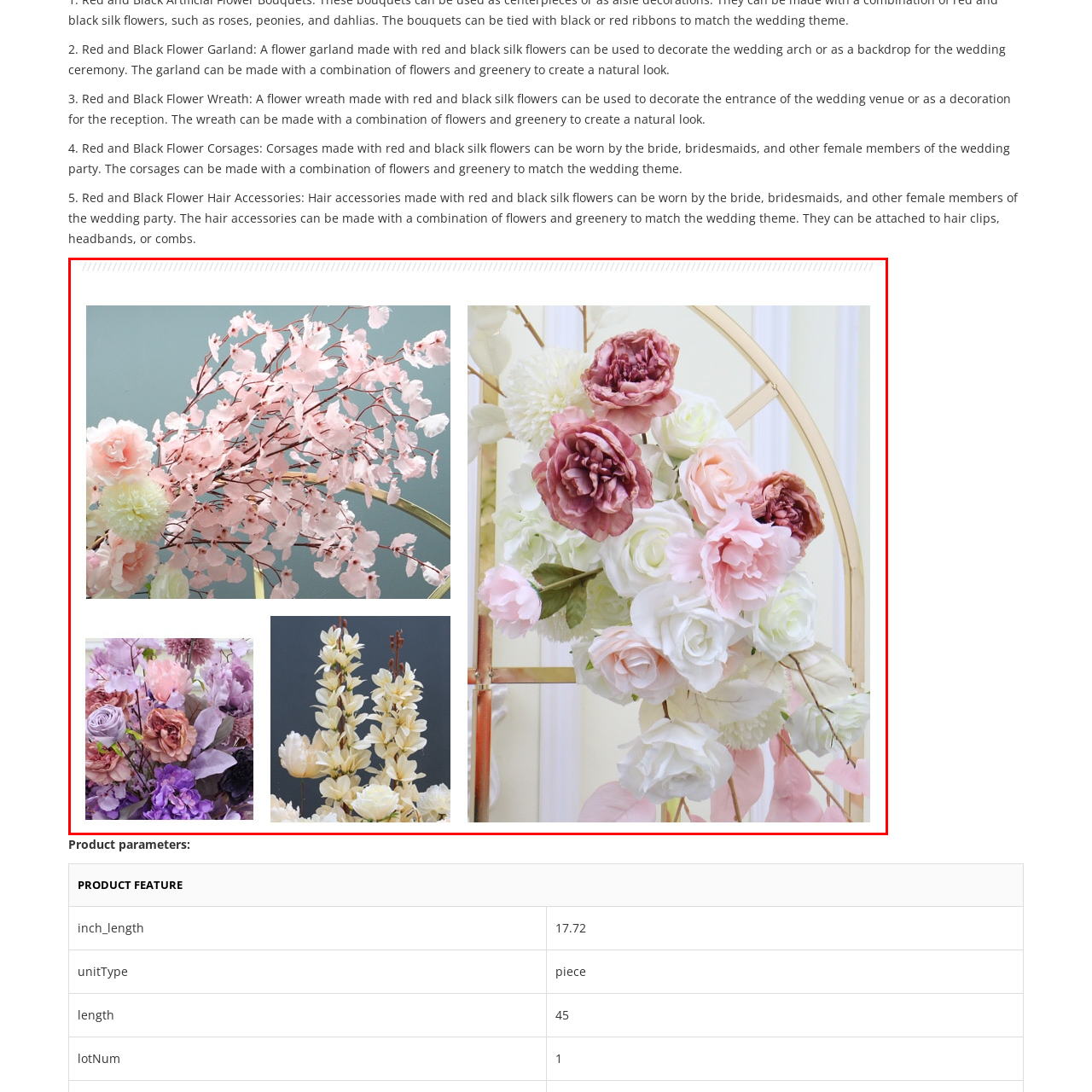Give an in-depth description of the picture inside the red marked area.

This elegant collage showcases a stunning array of floral arrangements, highlighting the artistry of silk flowers used in wedding decorations. The top section features delicate branches adorned with soft pink blooms alongside fluffy white flowers, creating a serene aesthetic perfect for backdrops or wedding arches. In the center, a vibrant arrangement captures the richness of reds and pale pinks, framed elegantly against a backdrop that enhances their beauty. Below, a variety of lavender and cream flowers coalesce, adding a romantic touch ideal for reception settings. This collection of red and black floral decor embodies elegance and versatility, making it a perfect choice for enhancing wedding venues and celebrations.